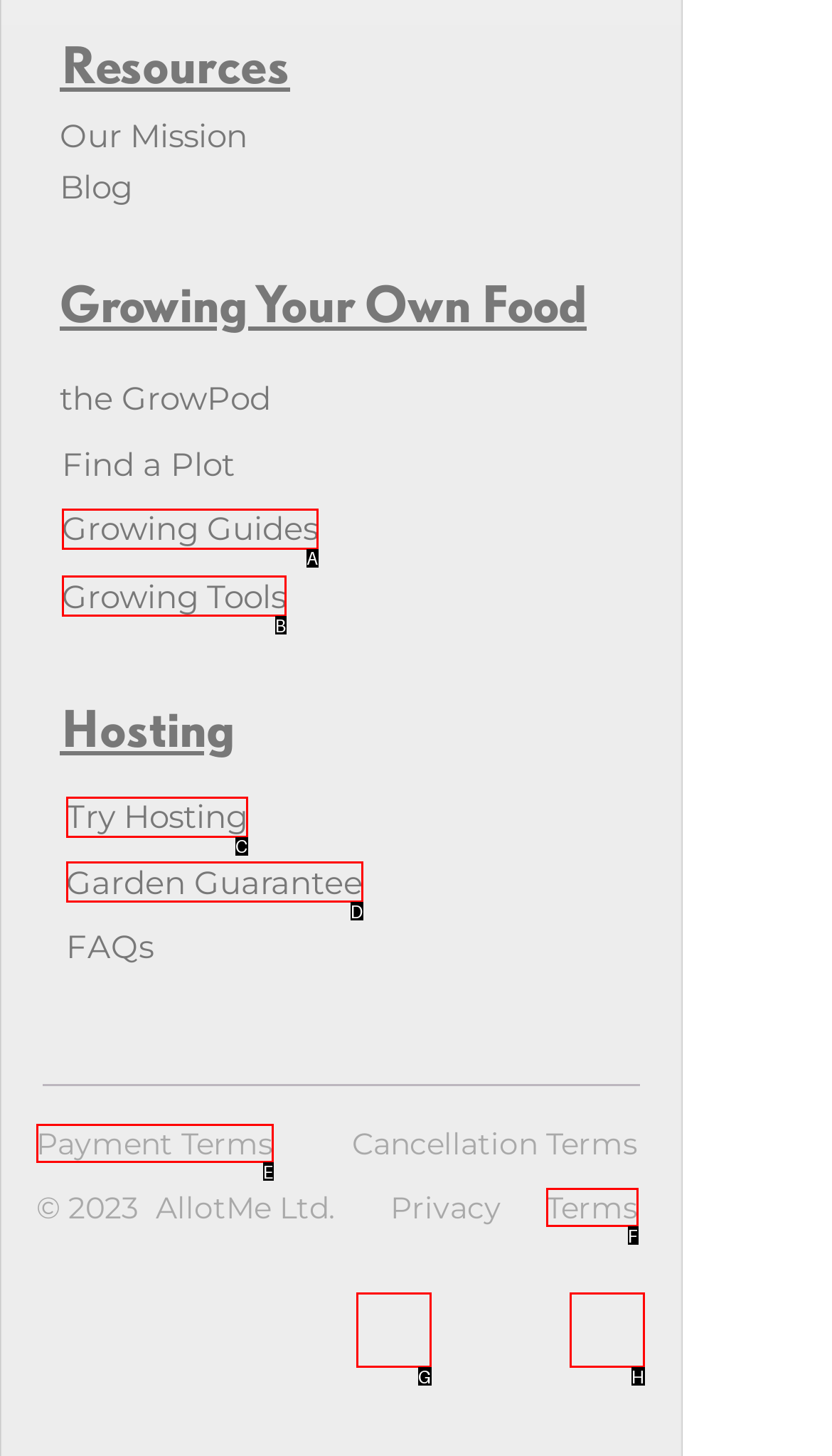Choose the HTML element that aligns with the description: Terms. Indicate your choice by stating the letter.

F